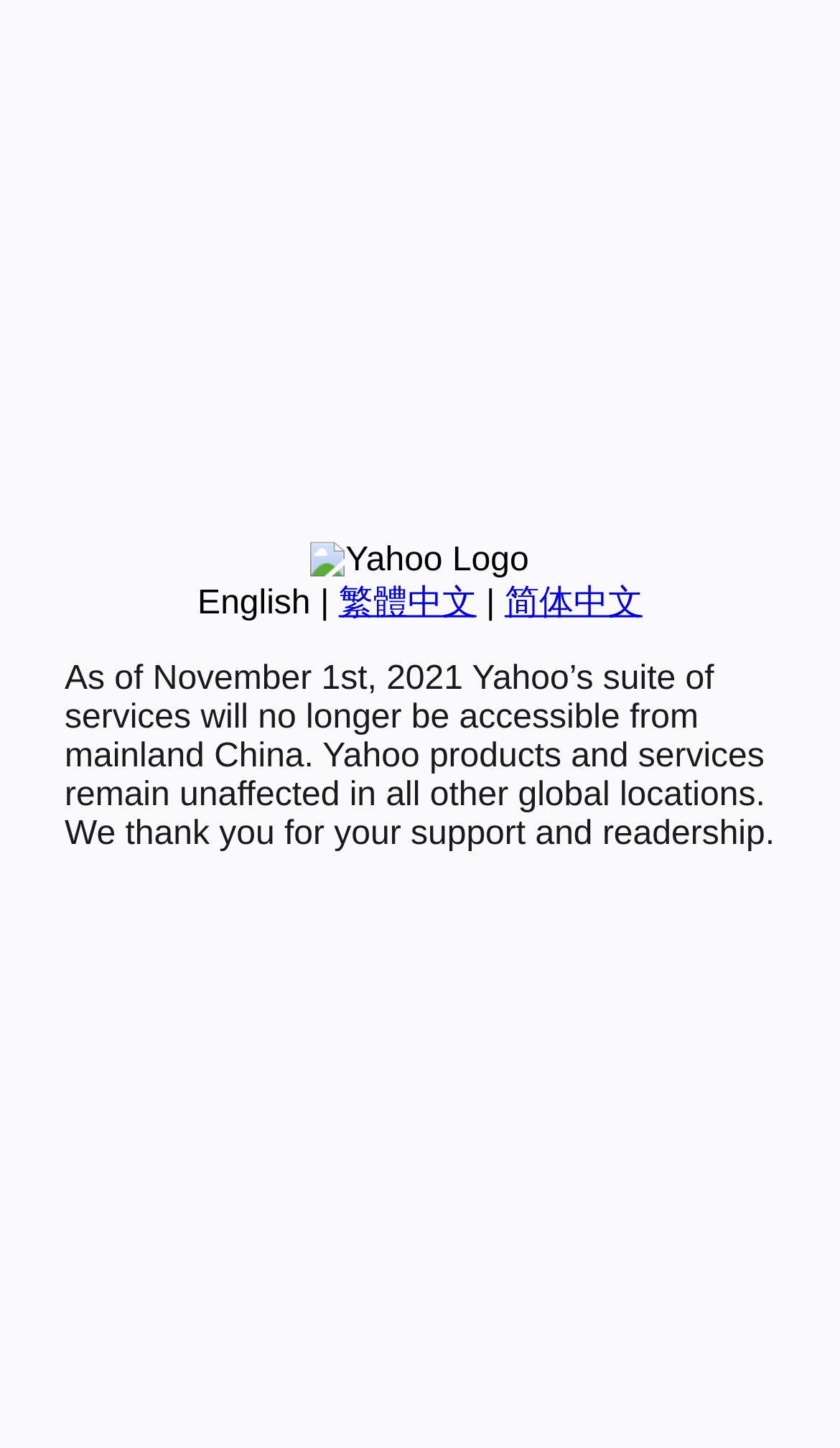Determine the bounding box for the UI element as described: "繁體中文". The coordinates should be represented as four float numbers between 0 and 1, formatted as [left, top, right, bottom].

[0.403, 0.404, 0.567, 0.429]